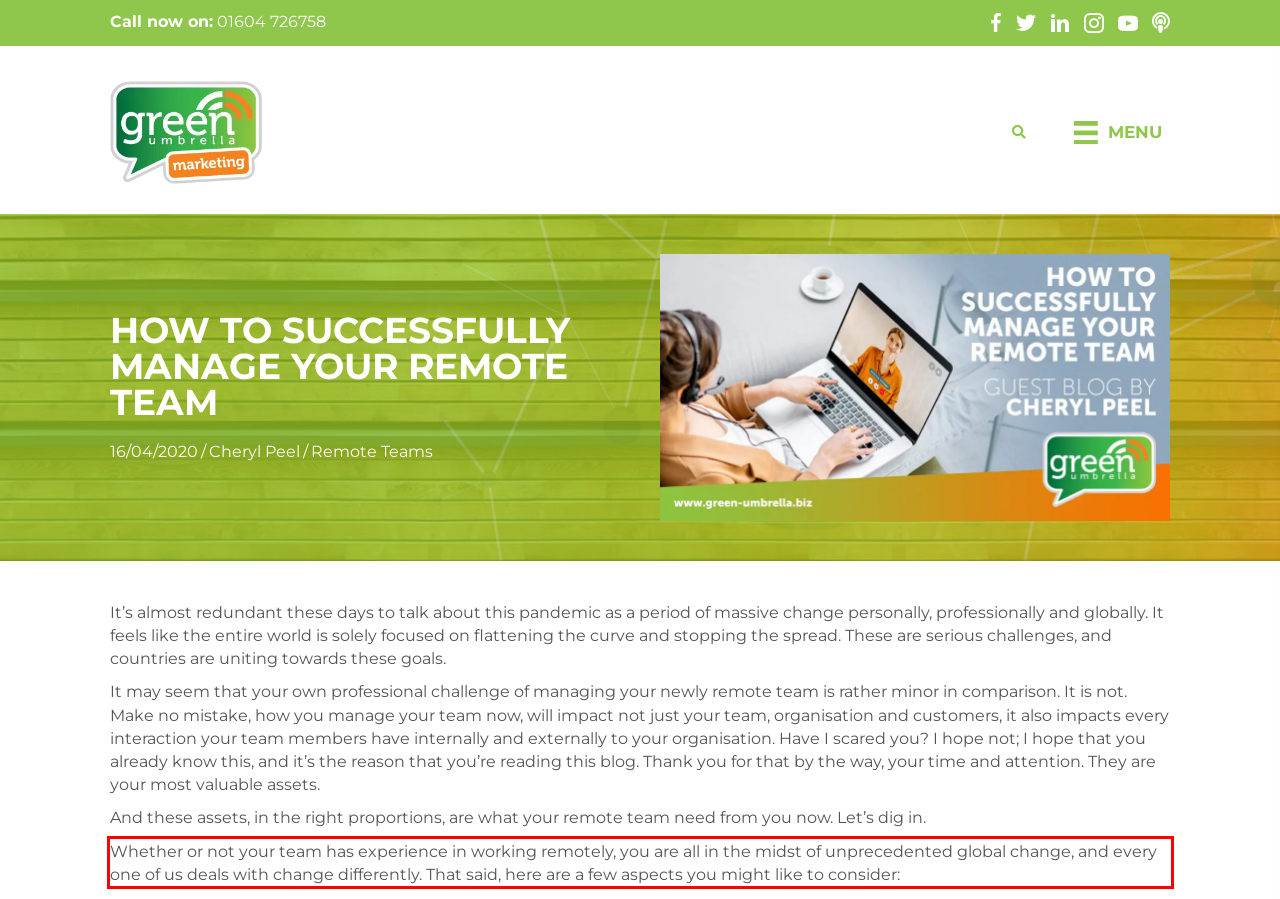You are given a screenshot of a webpage with a UI element highlighted by a red bounding box. Please perform OCR on the text content within this red bounding box.

Whether or not your team has experience in working remotely, you are all in the midst of unprecedented global change, and every one of us deals with change differently. That said, here are a few aspects you might like to consider: